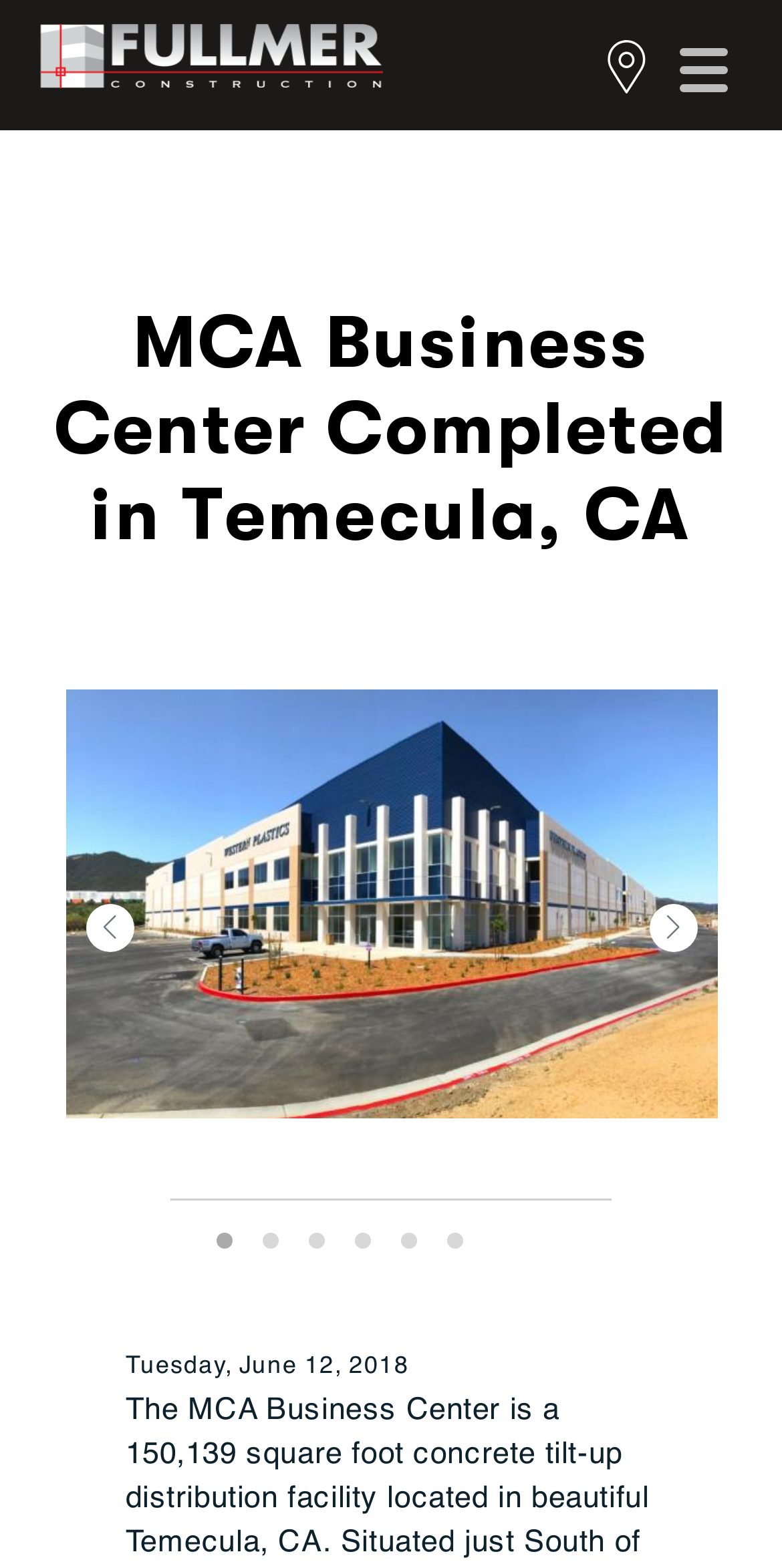Pinpoint the bounding box coordinates of the area that must be clicked to complete this instruction: "search for something".

None